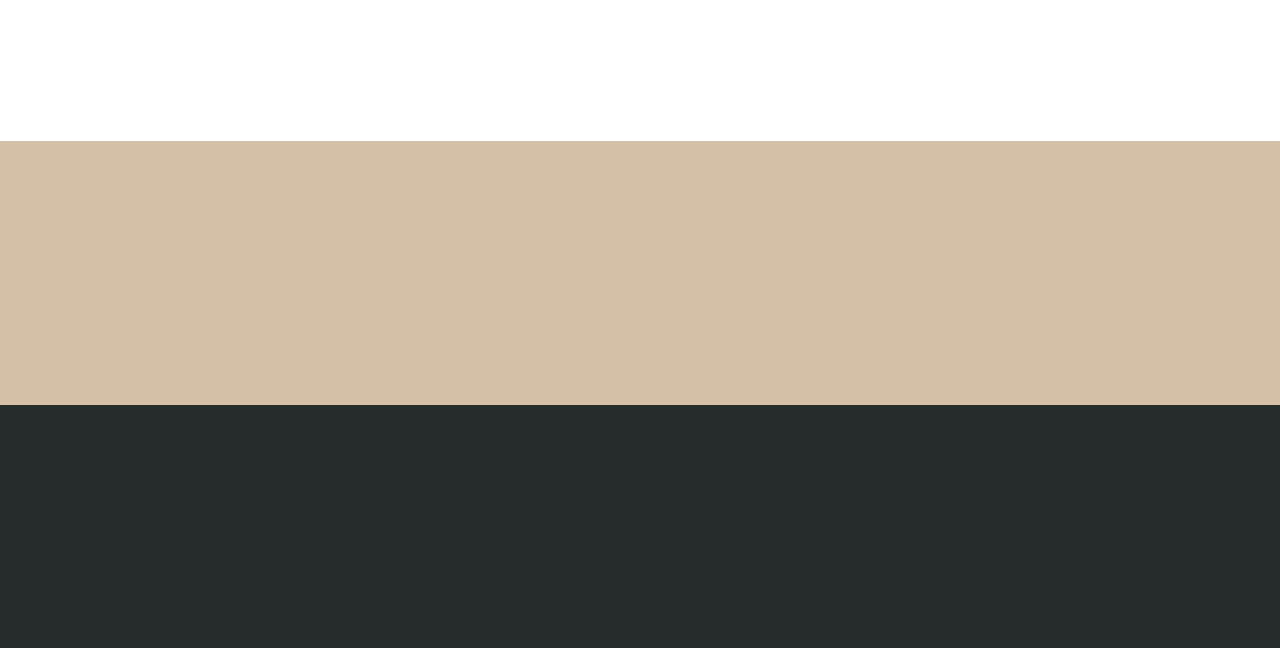What is the purpose of the textbox?
Based on the image, provide your answer in one word or phrase.

Email address